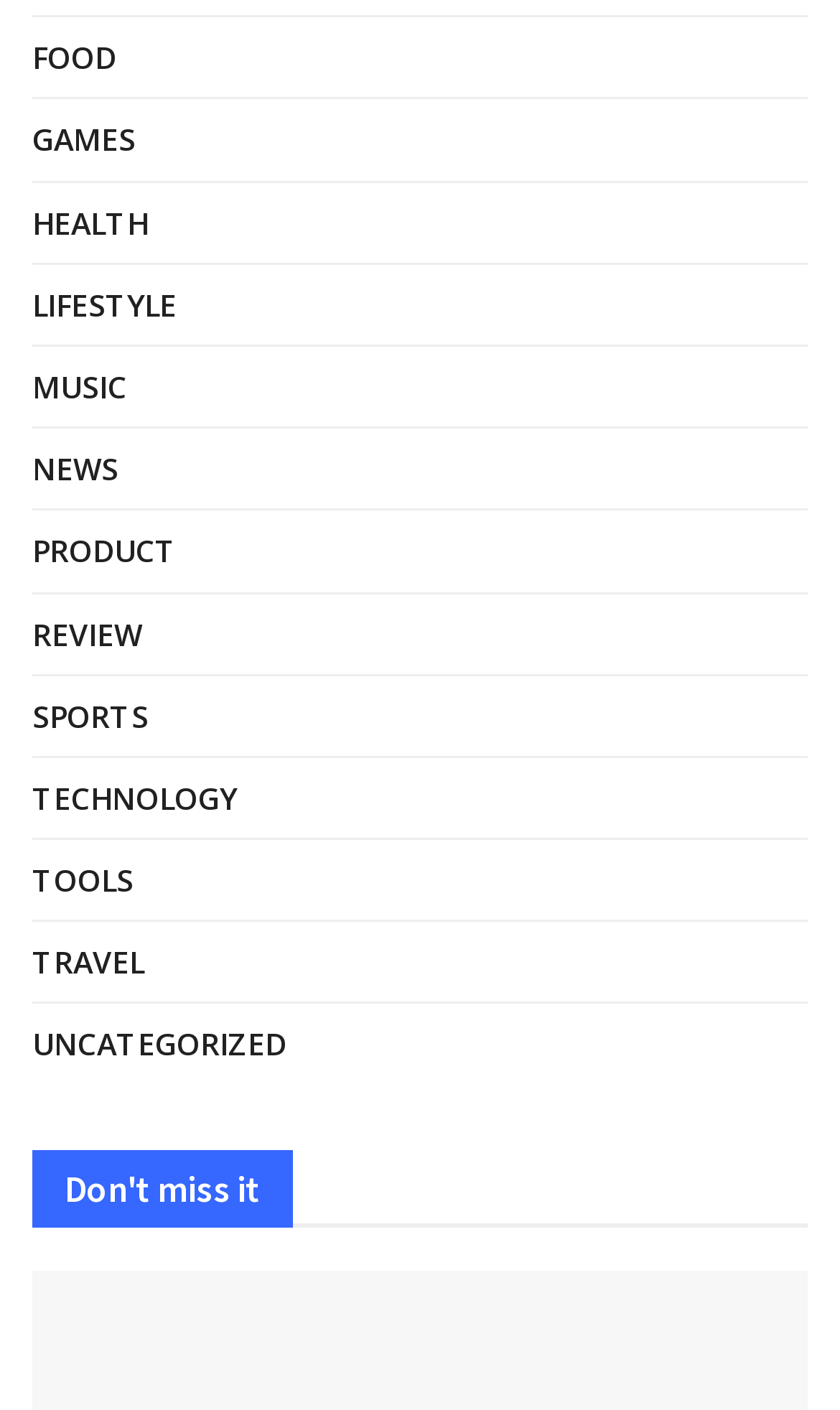Extract the bounding box coordinates for the HTML element that matches this description: "Tools". The coordinates should be four float numbers between 0 and 1, i.e., [left, top, right, bottom].

[0.038, 0.933, 0.159, 0.971]